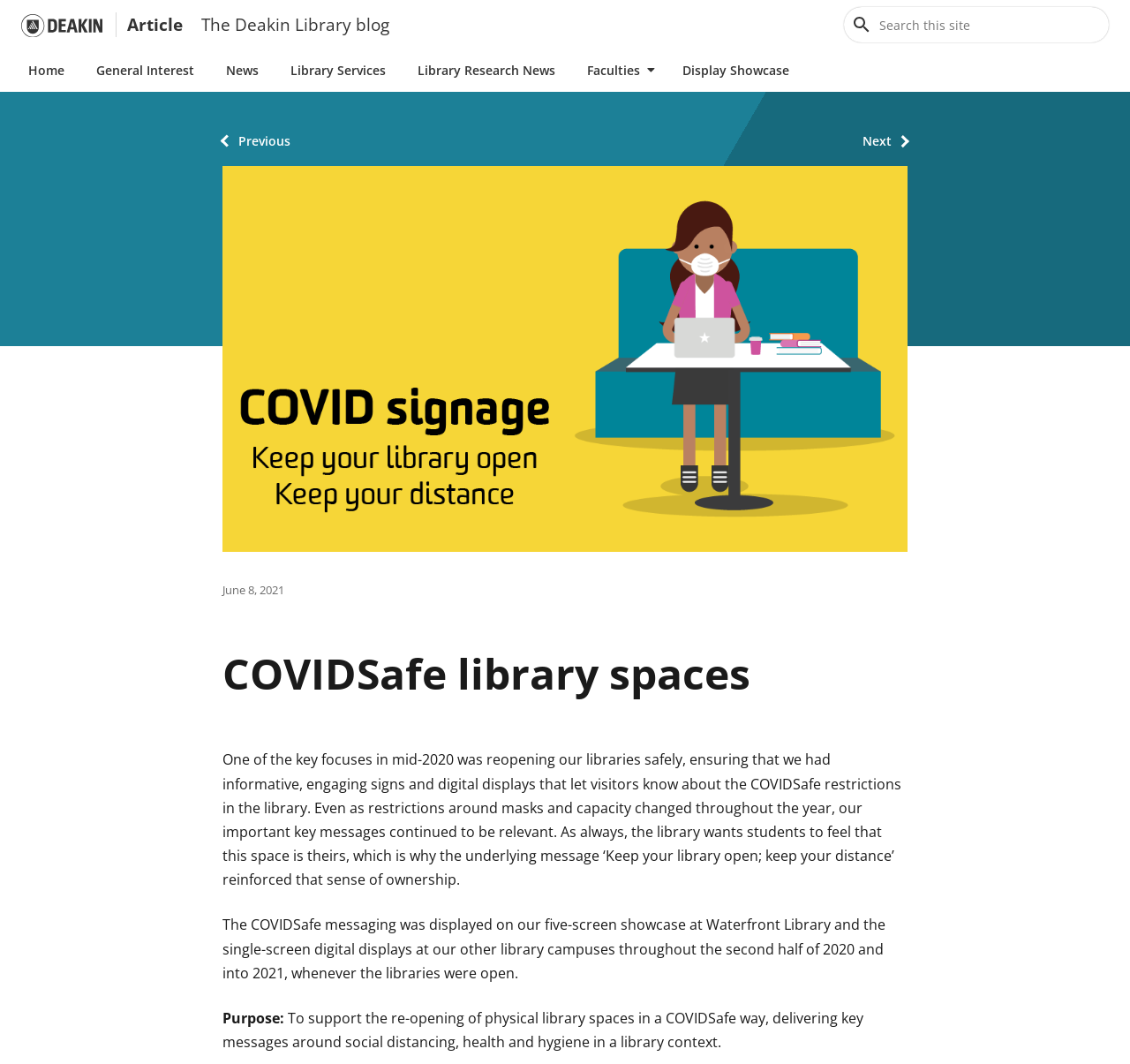What is the main topic of this webpage?
Please look at the screenshot and answer in one word or a short phrase.

COVIDSafe library spaces